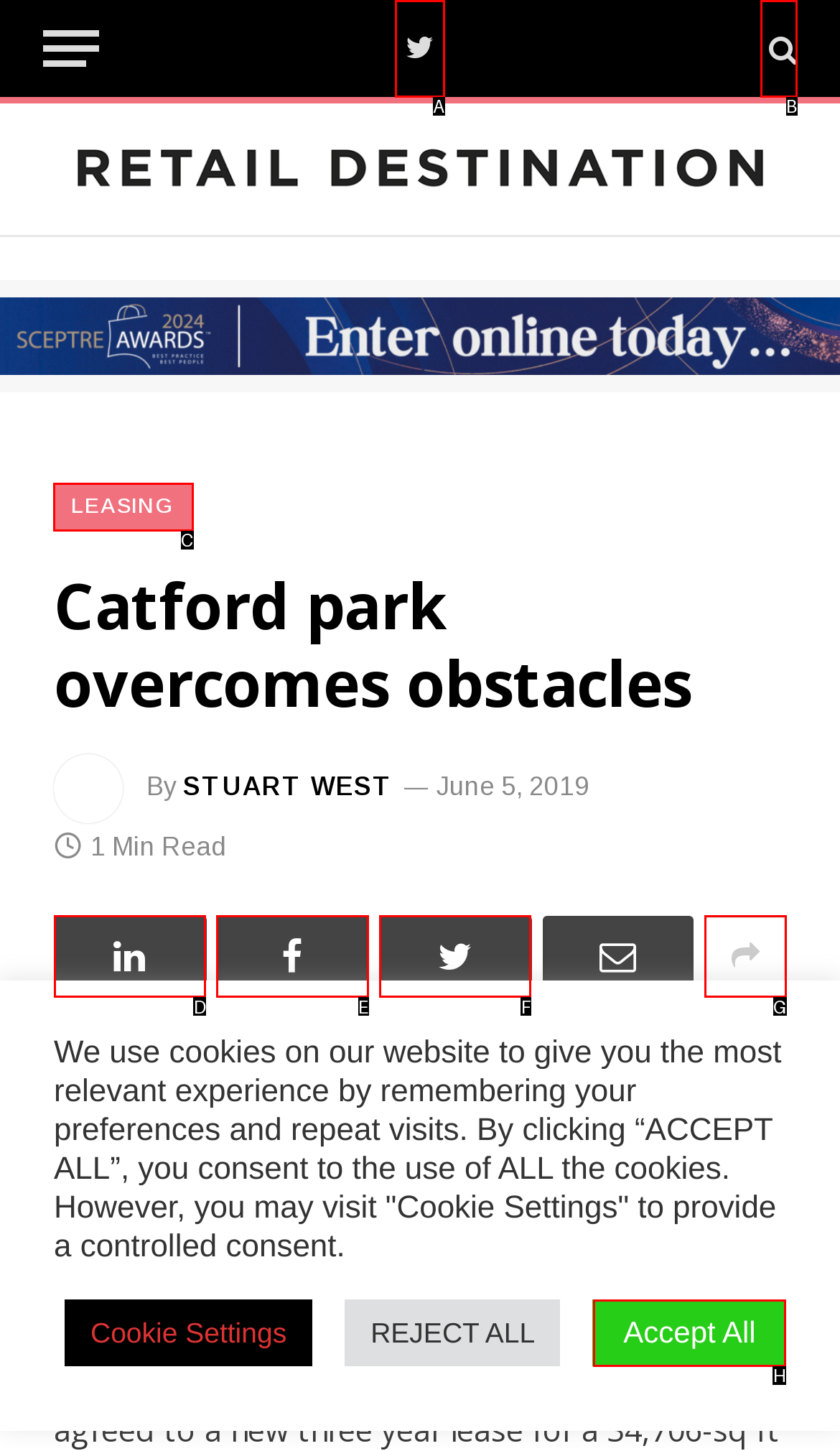Among the marked elements in the screenshot, which letter corresponds to the UI element needed for the task: Click the LEASING link?

C